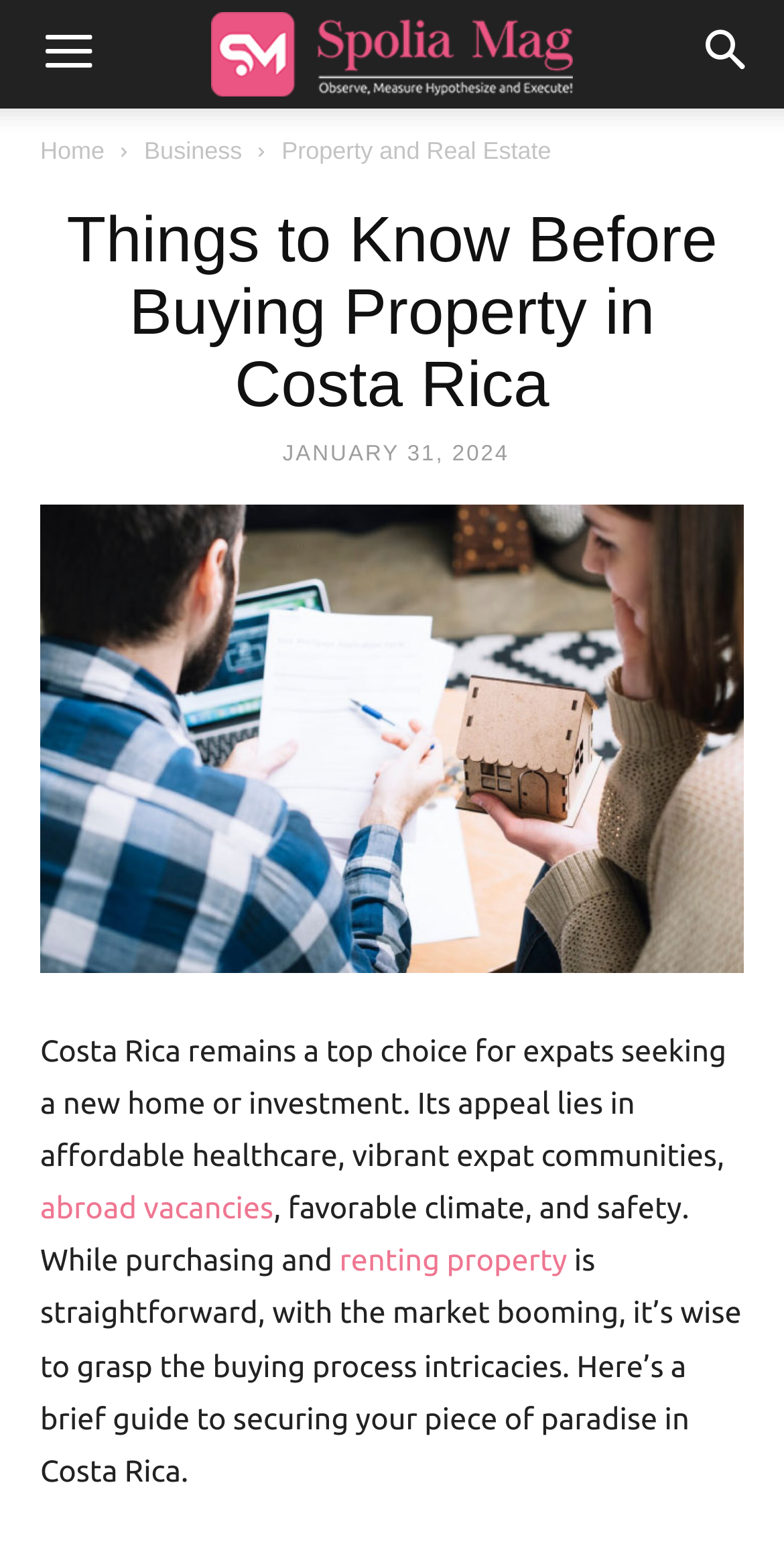Mark the bounding box of the element that matches the following description: "renting property".

[0.433, 0.798, 0.723, 0.82]